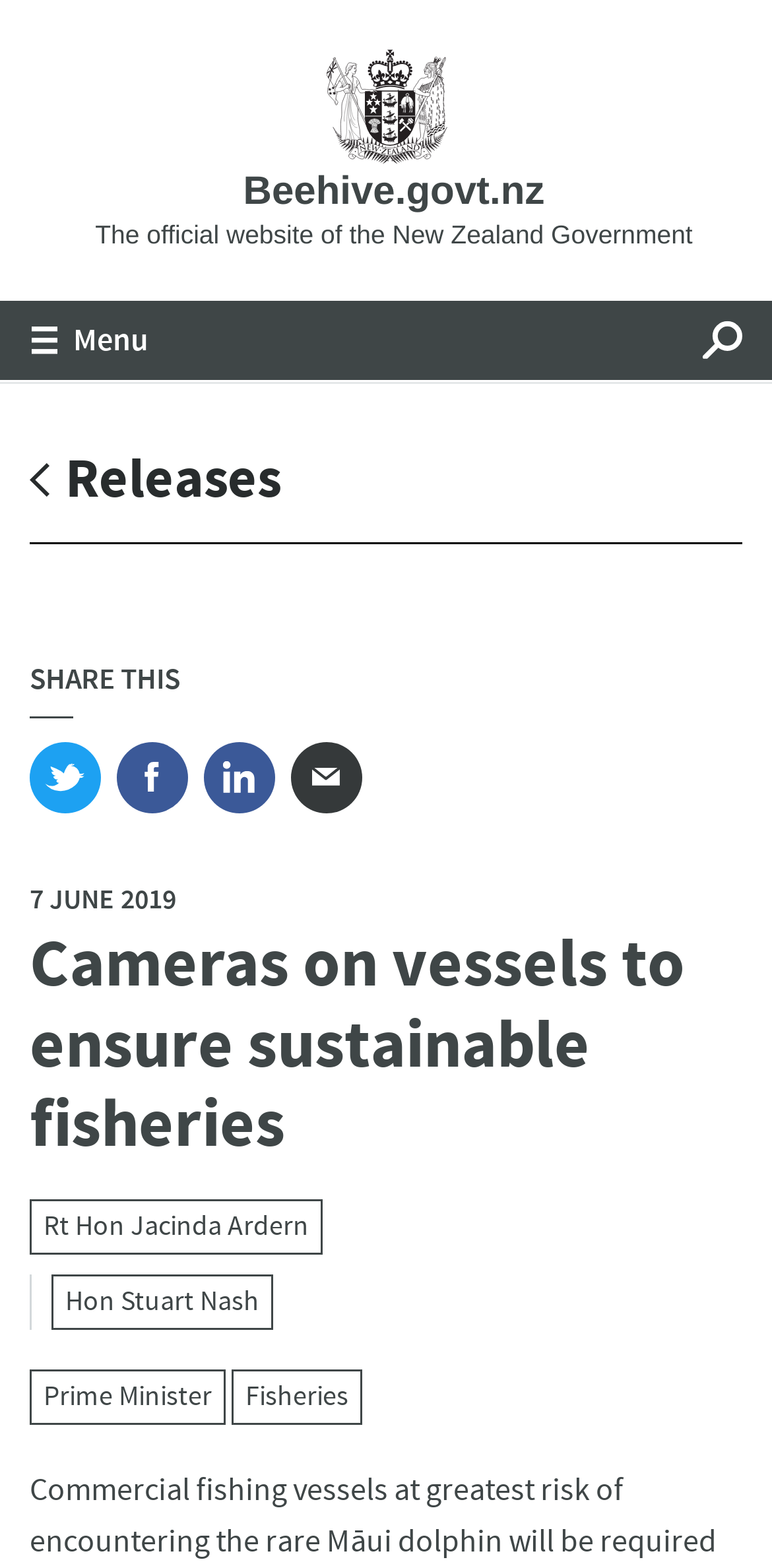Use a single word or phrase to answer the following:
How many navigation links are available?

5